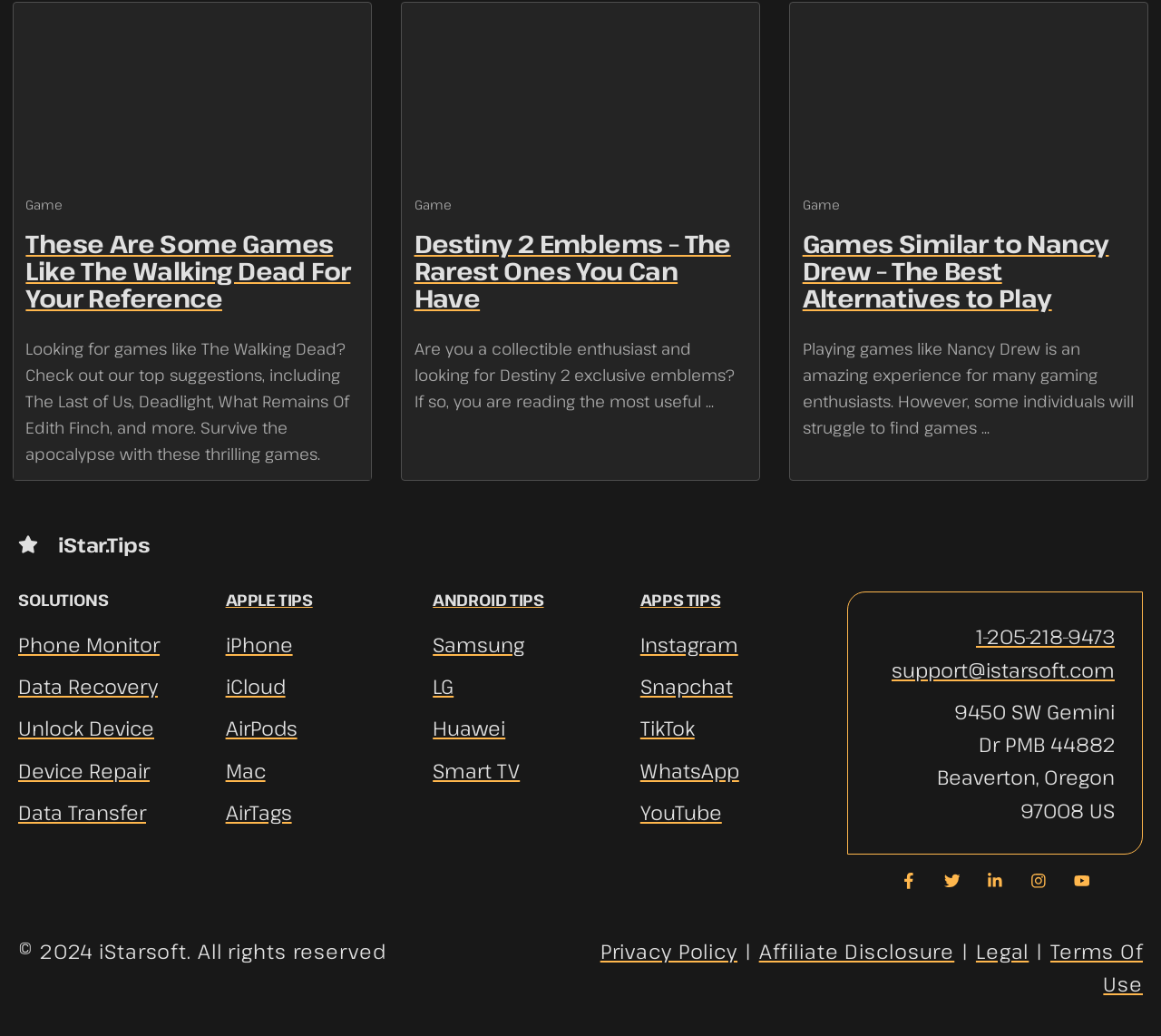Given the element description iCloud, predict the bounding box coordinates for the UI element in the webpage screenshot. The format should be (top-left x, top-left y, bottom-right x, bottom-right y), and the values should be between 0 and 1.

[0.194, 0.649, 0.246, 0.675]